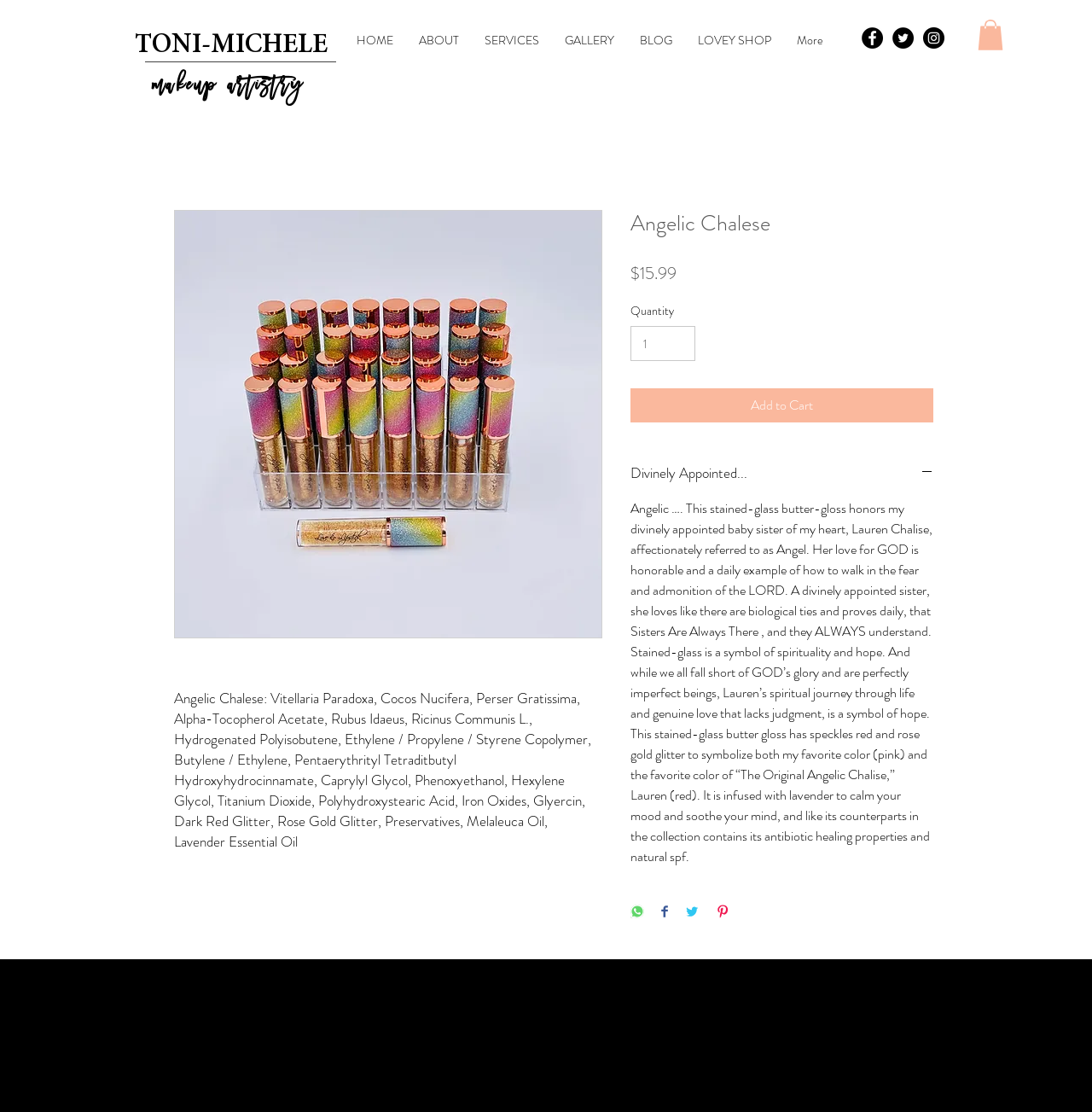What is the price of the product?
From the image, respond with a single word or phrase.

$15.99